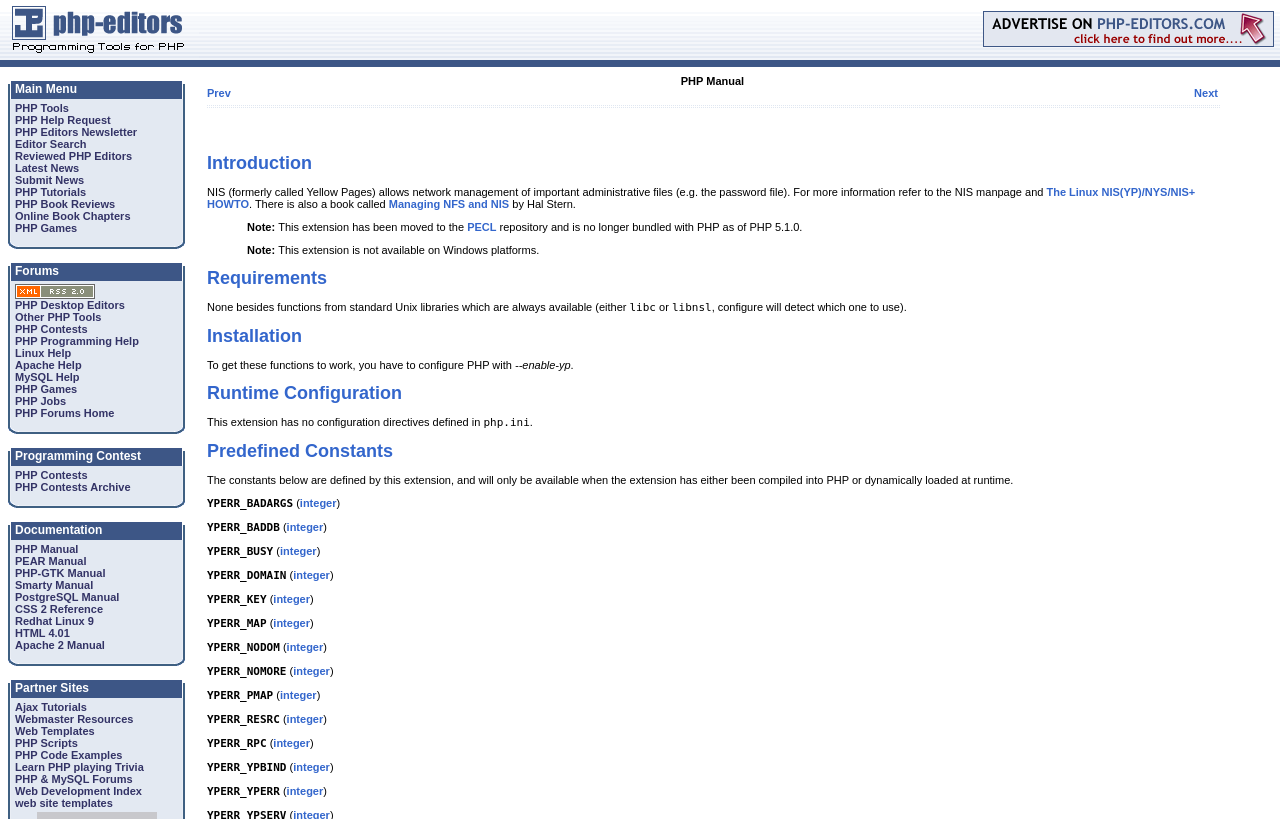Please identify the bounding box coordinates of the element's region that should be clicked to execute the following instruction: "Read PHP Manual". The bounding box coordinates must be four float numbers between 0 and 1, i.e., [left, top, right, bottom].

[0.012, 0.663, 0.061, 0.678]